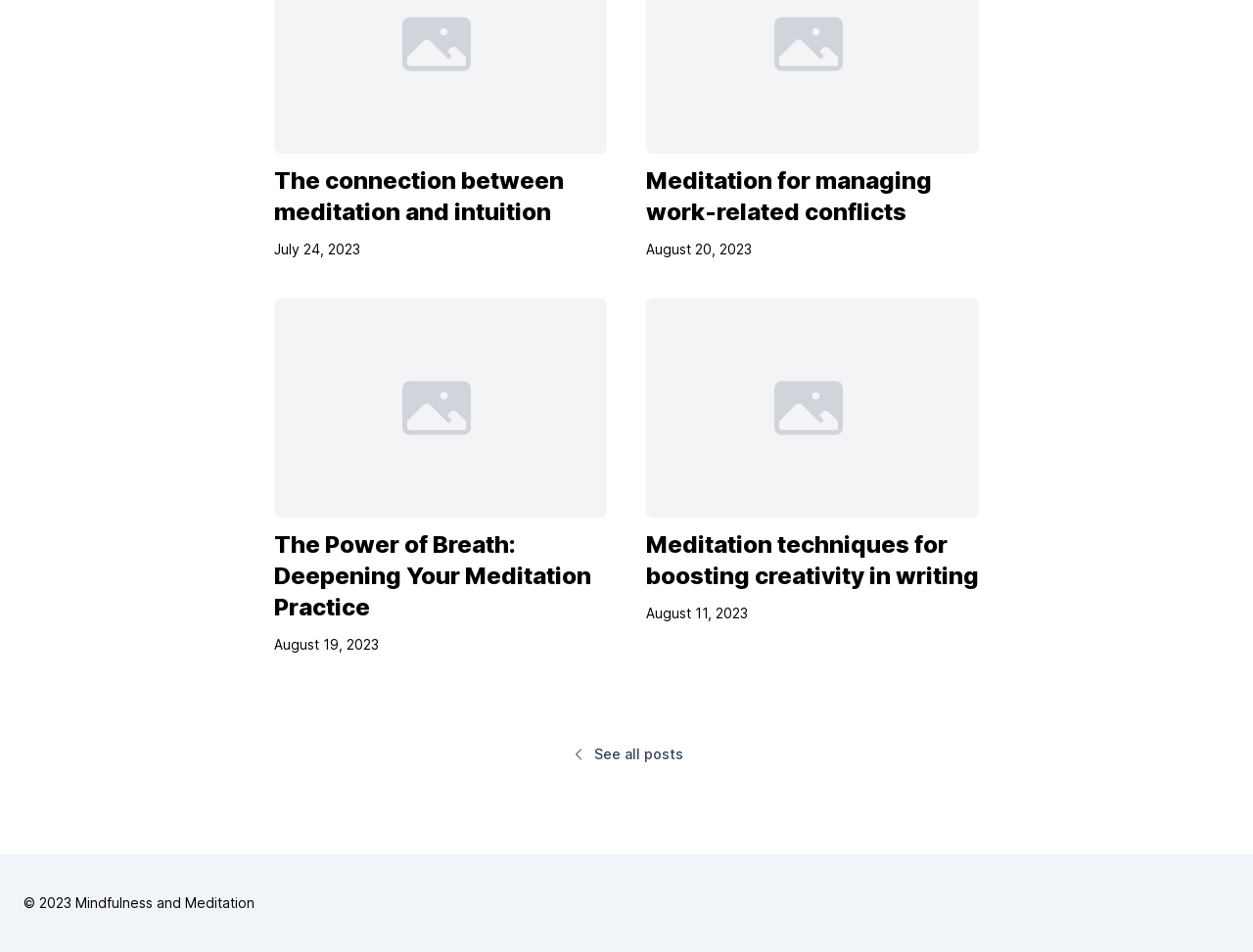How many articles are displayed on the webpage?
Examine the image and give a concise answer in one word or a short phrase.

4